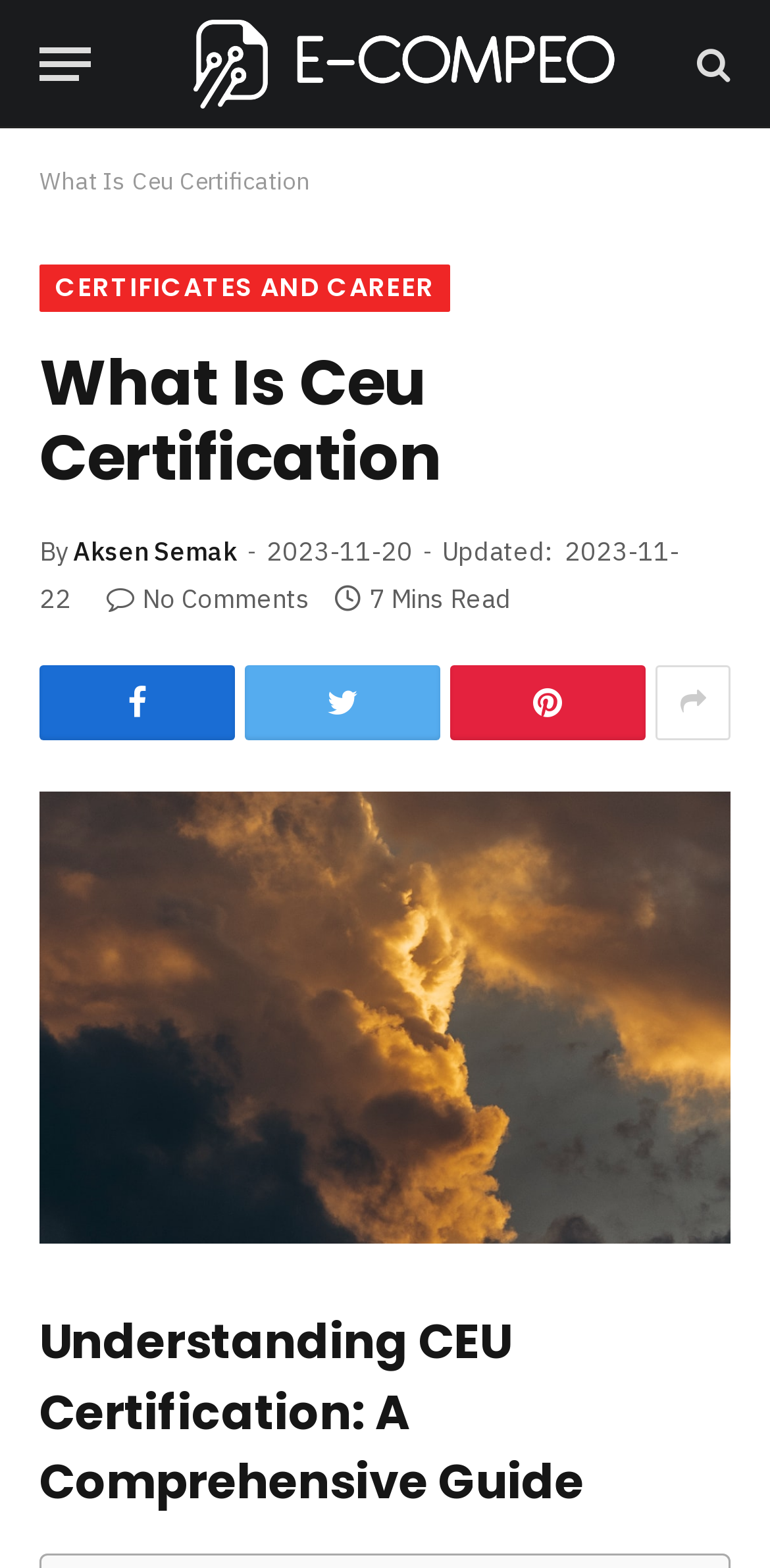When was the article last updated?
Use the information from the screenshot to give a comprehensive response to the question.

The last updated date can be found by looking at the text 'Updated:' followed by the date, which is '2023-11-22'.